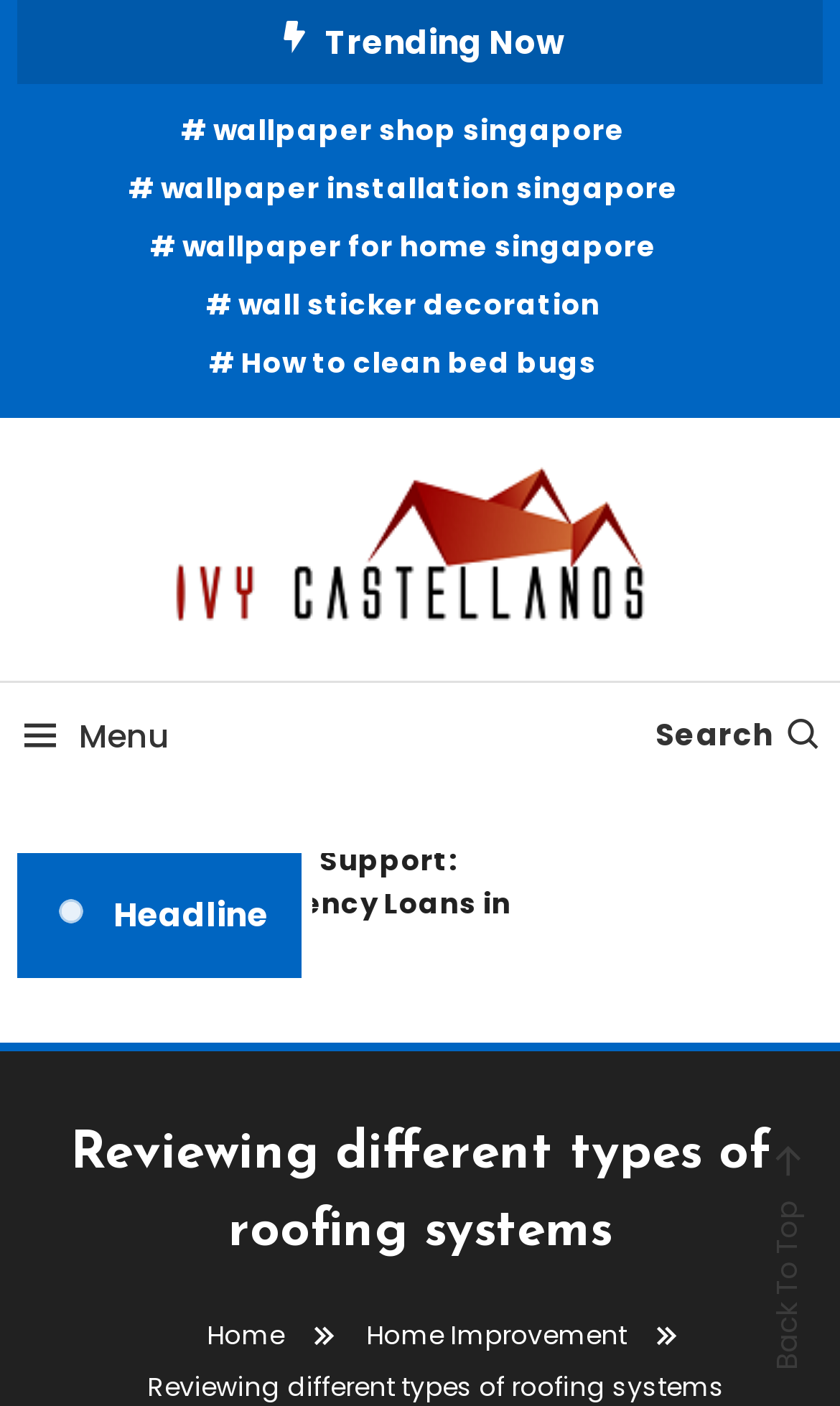Indicate the bounding box coordinates of the clickable region to achieve the following instruction: "Access Accessibility page."

None